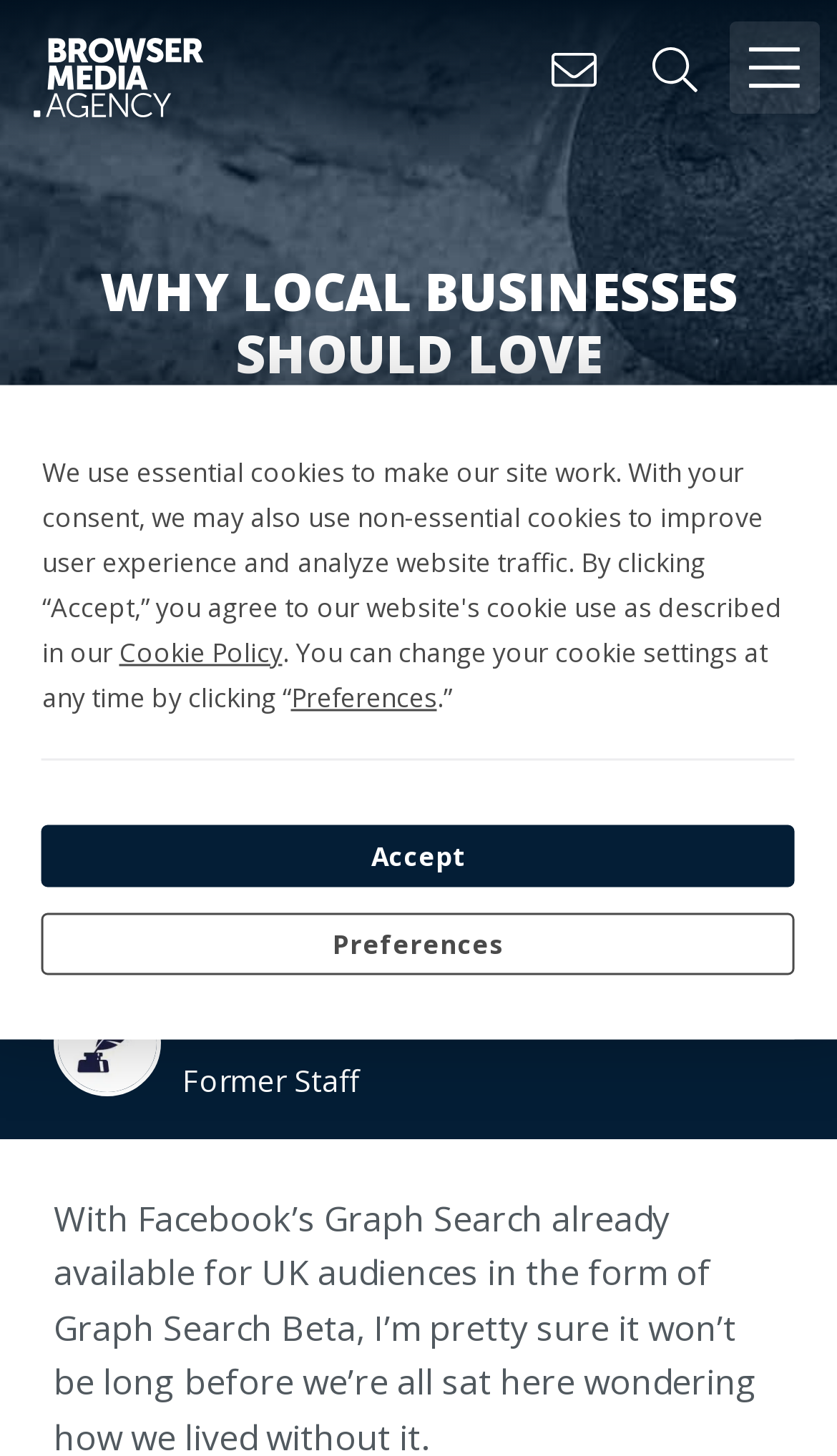Kindly determine the bounding box coordinates of the area that needs to be clicked to fulfill this instruction: "go to Browser Media".

[0.021, 0.015, 0.251, 0.094]